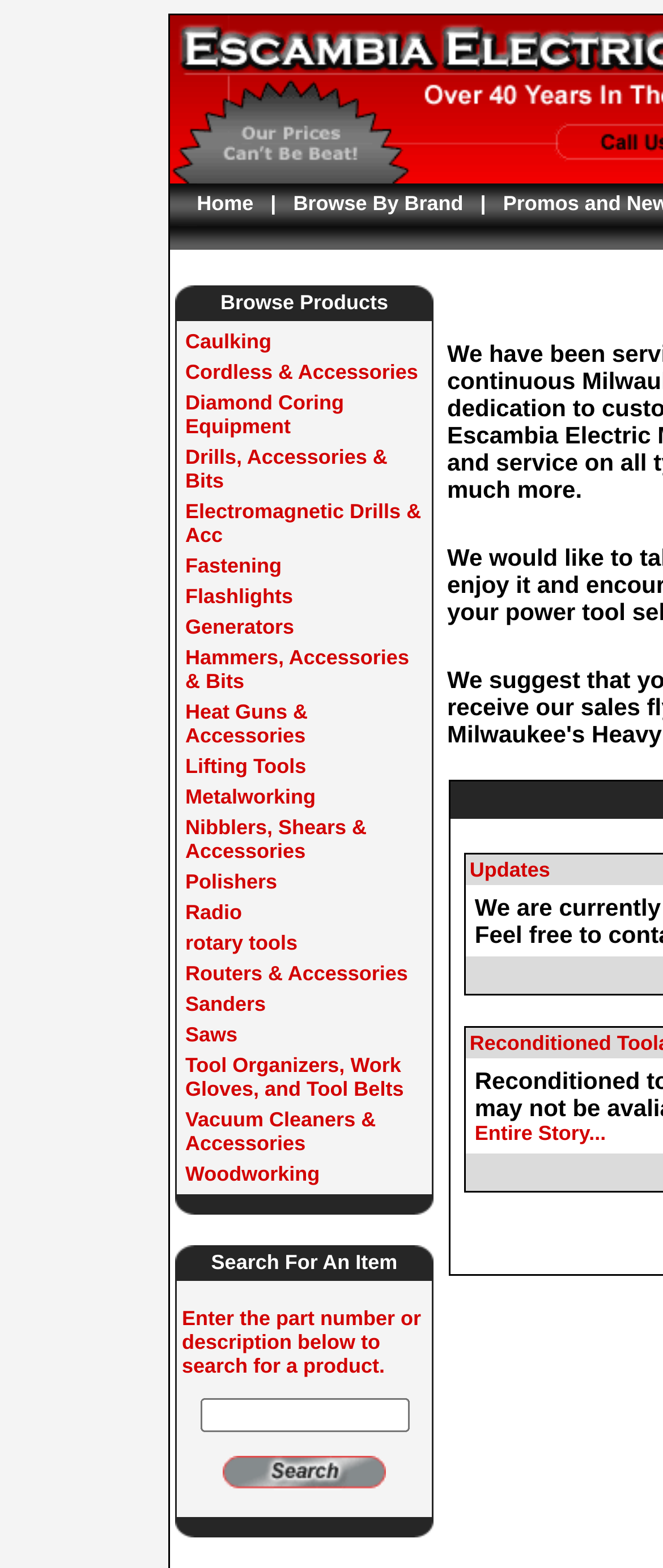Please identify the bounding box coordinates of the element on the webpage that should be clicked to follow this instruction: "Explore Cordless & Accessories". The bounding box coordinates should be given as four float numbers between 0 and 1, formatted as [left, top, right, bottom].

[0.279, 0.23, 0.631, 0.245]